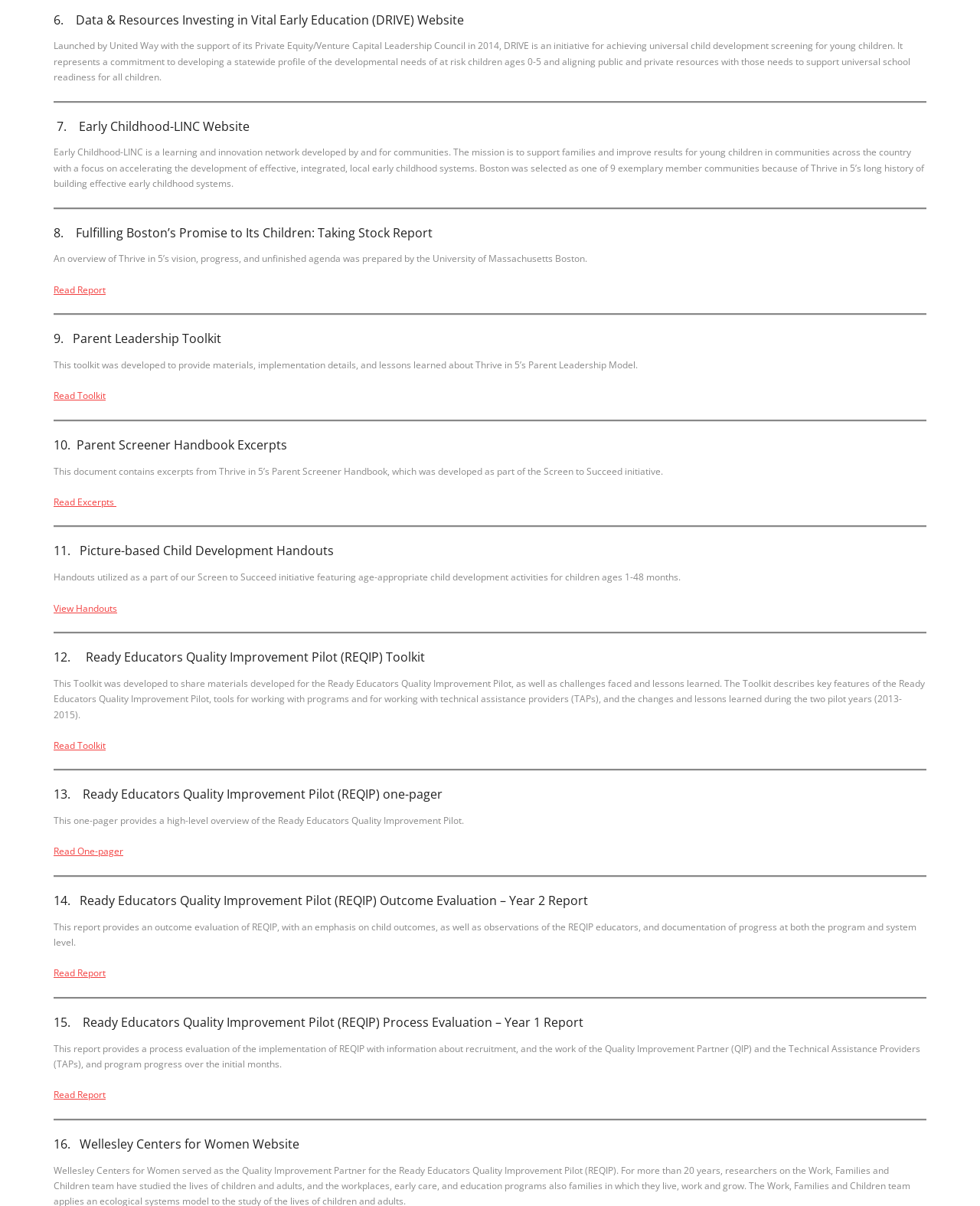Find the bounding box coordinates for the area that must be clicked to perform this action: "View Handouts".

[0.055, 0.499, 0.12, 0.51]